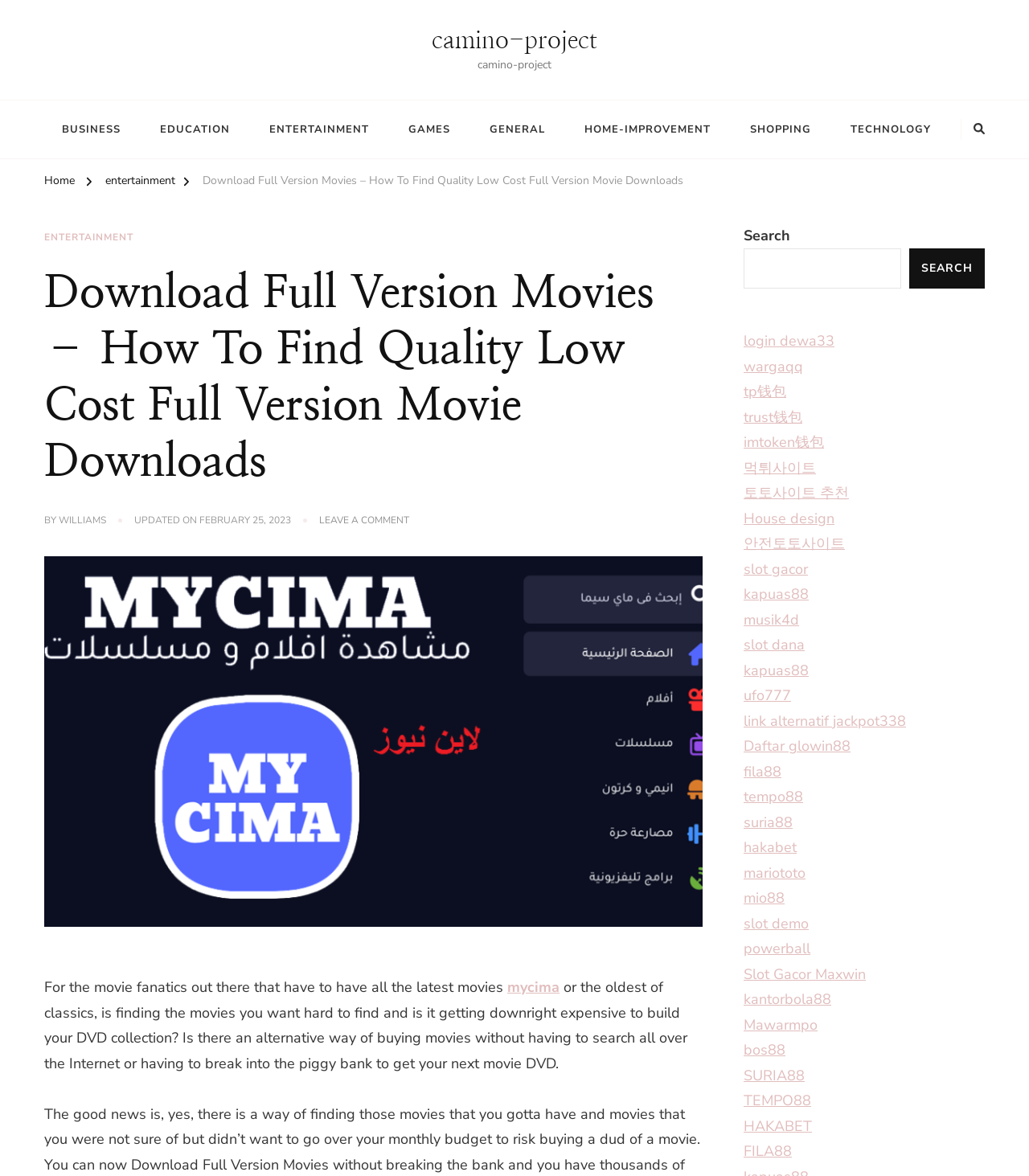Provide the bounding box coordinates of the HTML element this sentence describes: "February 25, 2023February 25, 2023". The bounding box coordinates consist of four float numbers between 0 and 1, i.e., [left, top, right, bottom].

[0.194, 0.437, 0.283, 0.449]